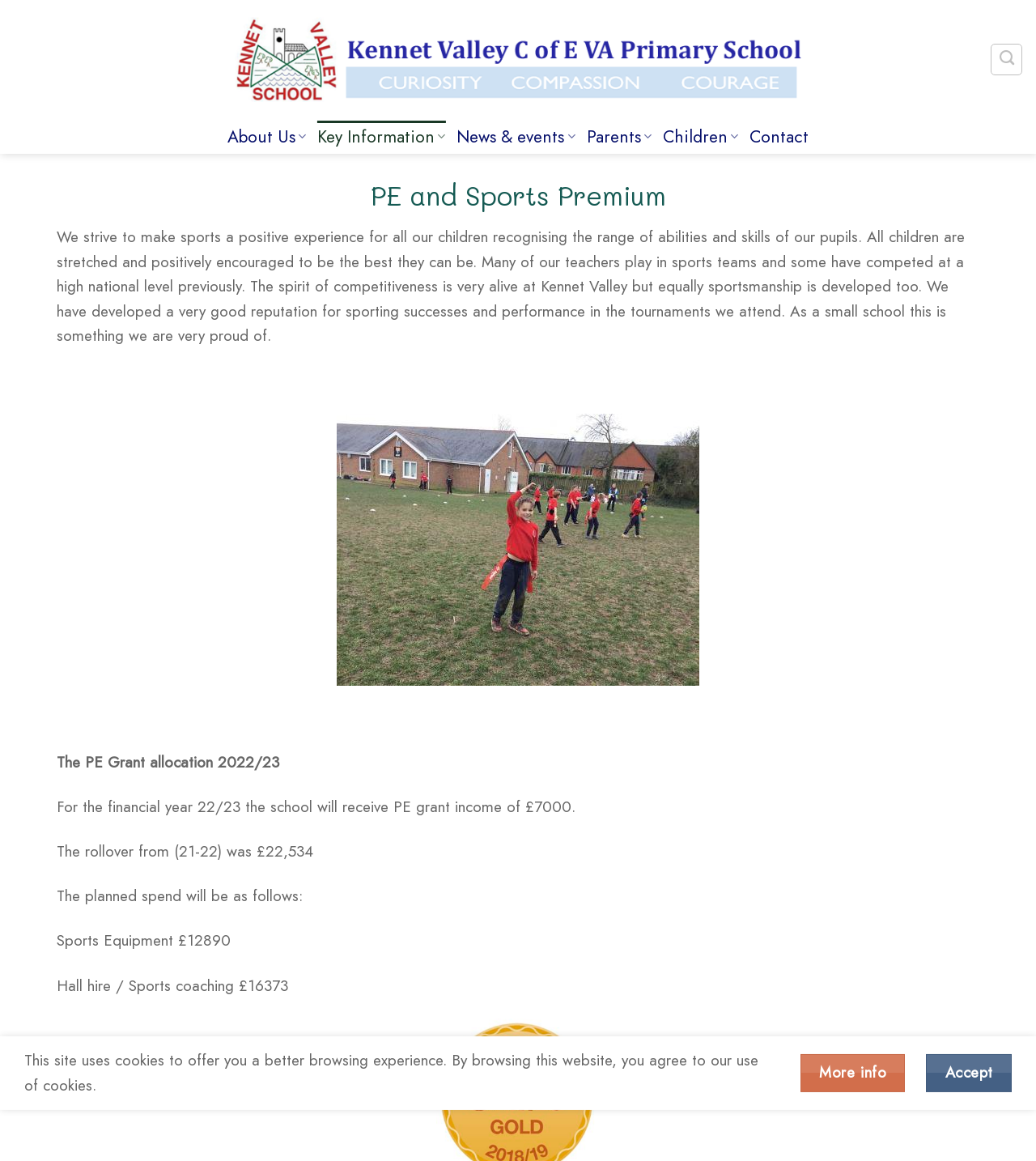Determine the bounding box coordinates for the area that needs to be clicked to fulfill this task: "go to home page". The coordinates must be given as four float numbers between 0 and 1, i.e., [left, top, right, bottom].

None